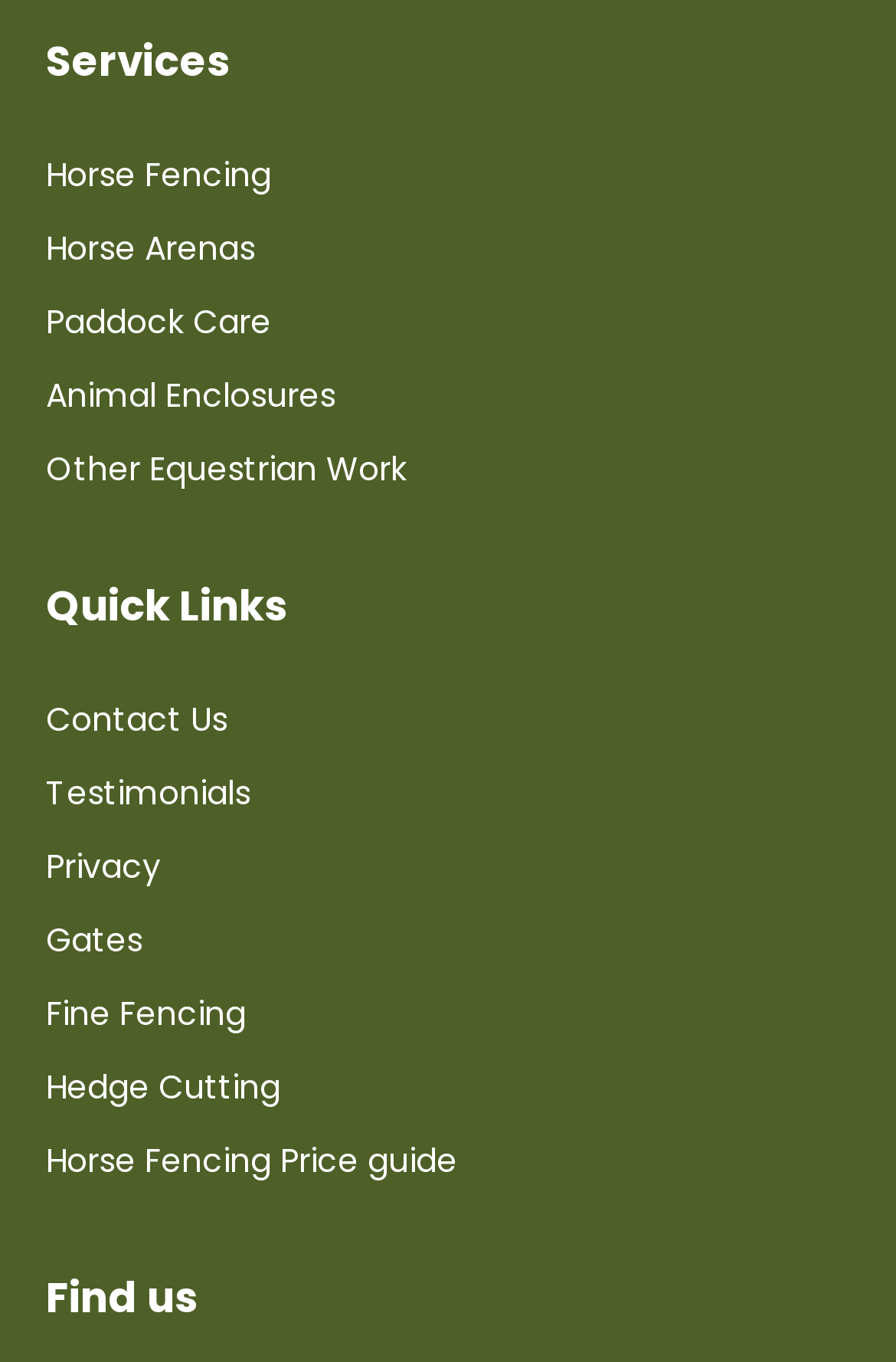Find the bounding box coordinates of the element I should click to carry out the following instruction: "Explore Fine Fencing".

[0.051, 0.726, 0.274, 0.76]